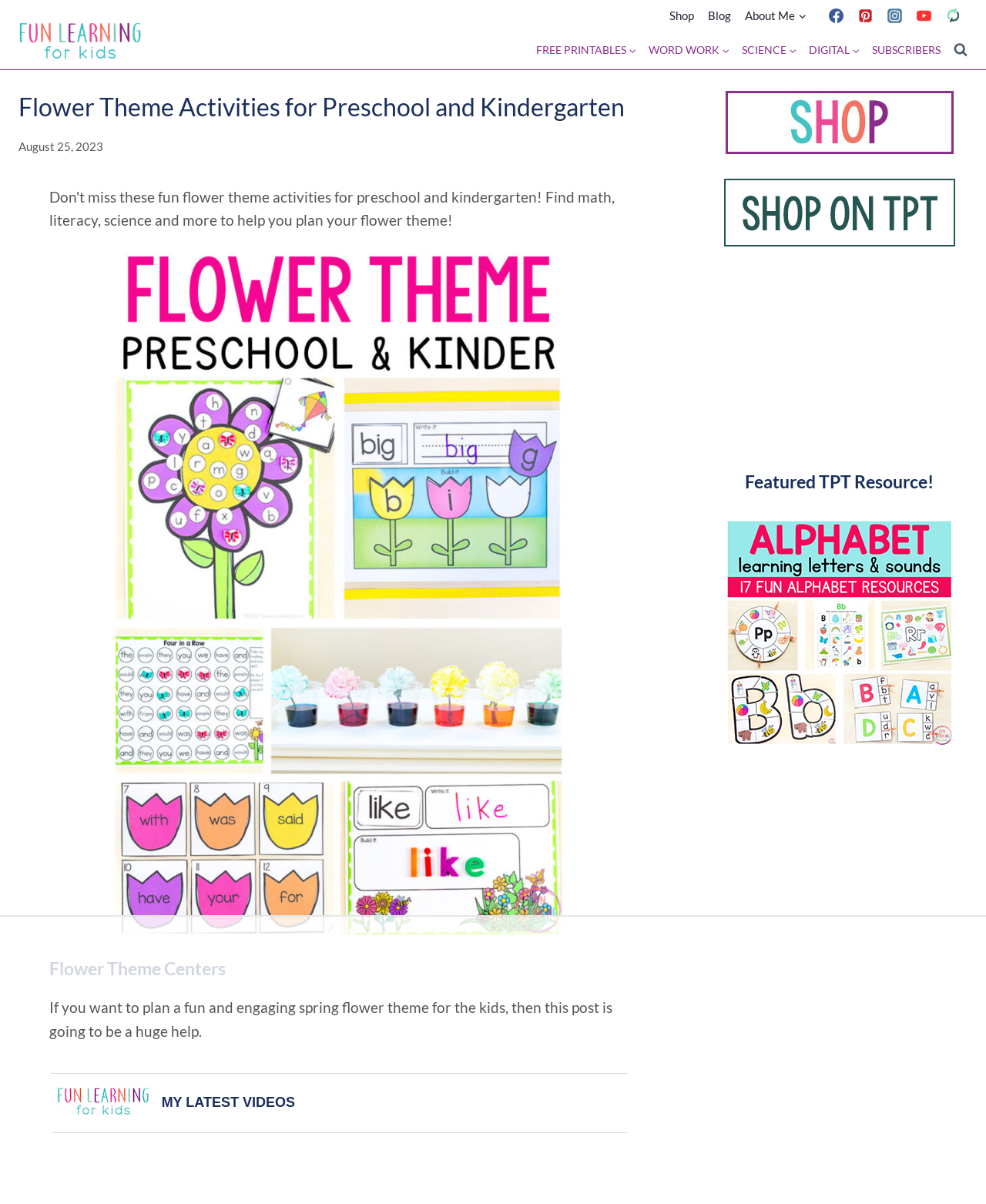With reference to the screenshot, provide a detailed response to the question below:
What is the theme of the activities?

Based on the webpage's title 'Flower Theme Activities for Preschool and Kindergarten' and the content of the webpage, it is clear that the theme of the activities is related to flowers.